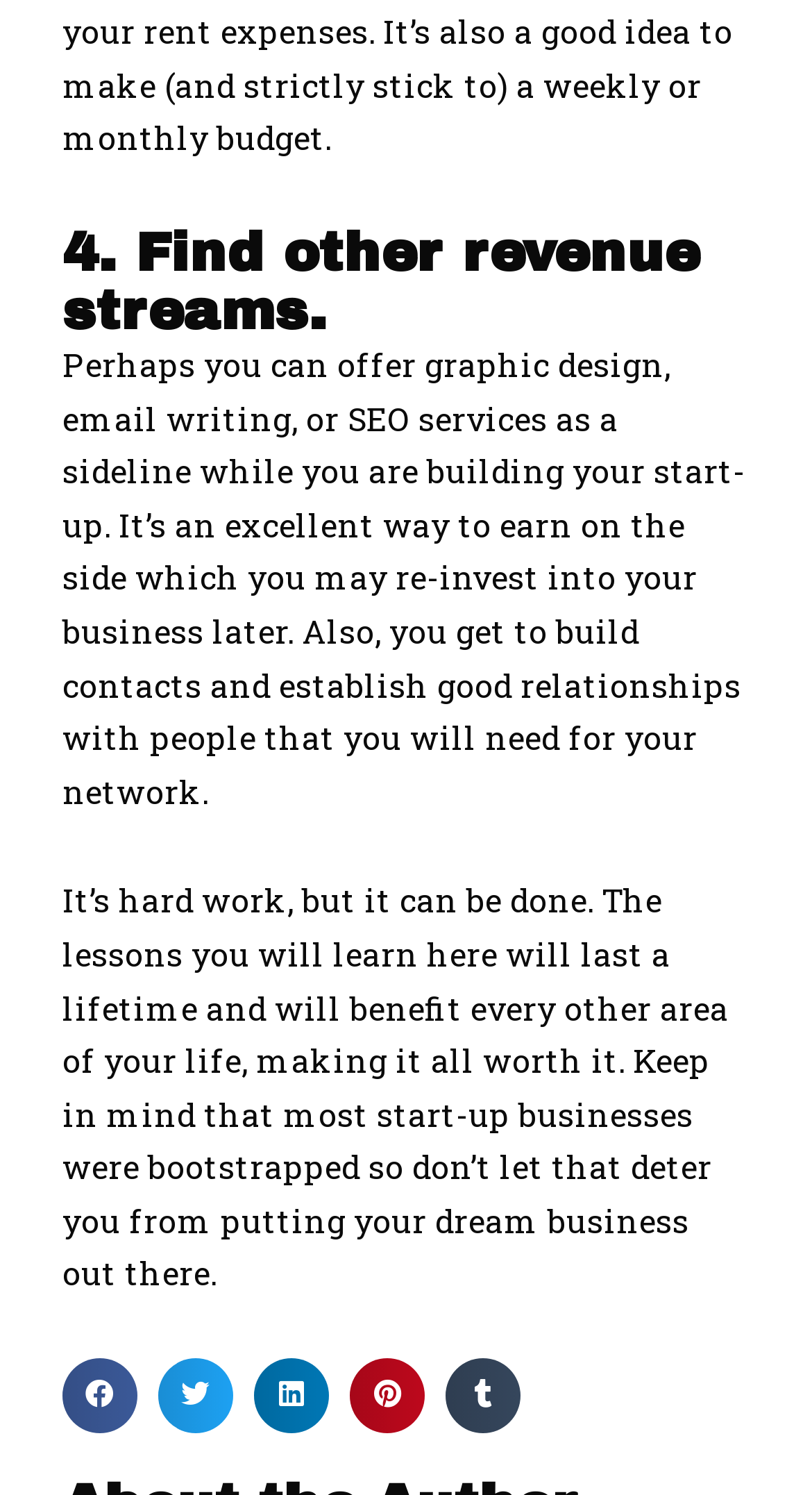What is the purpose of the social media sharing buttons?
Provide a one-word or short-phrase answer based on the image.

To share the content